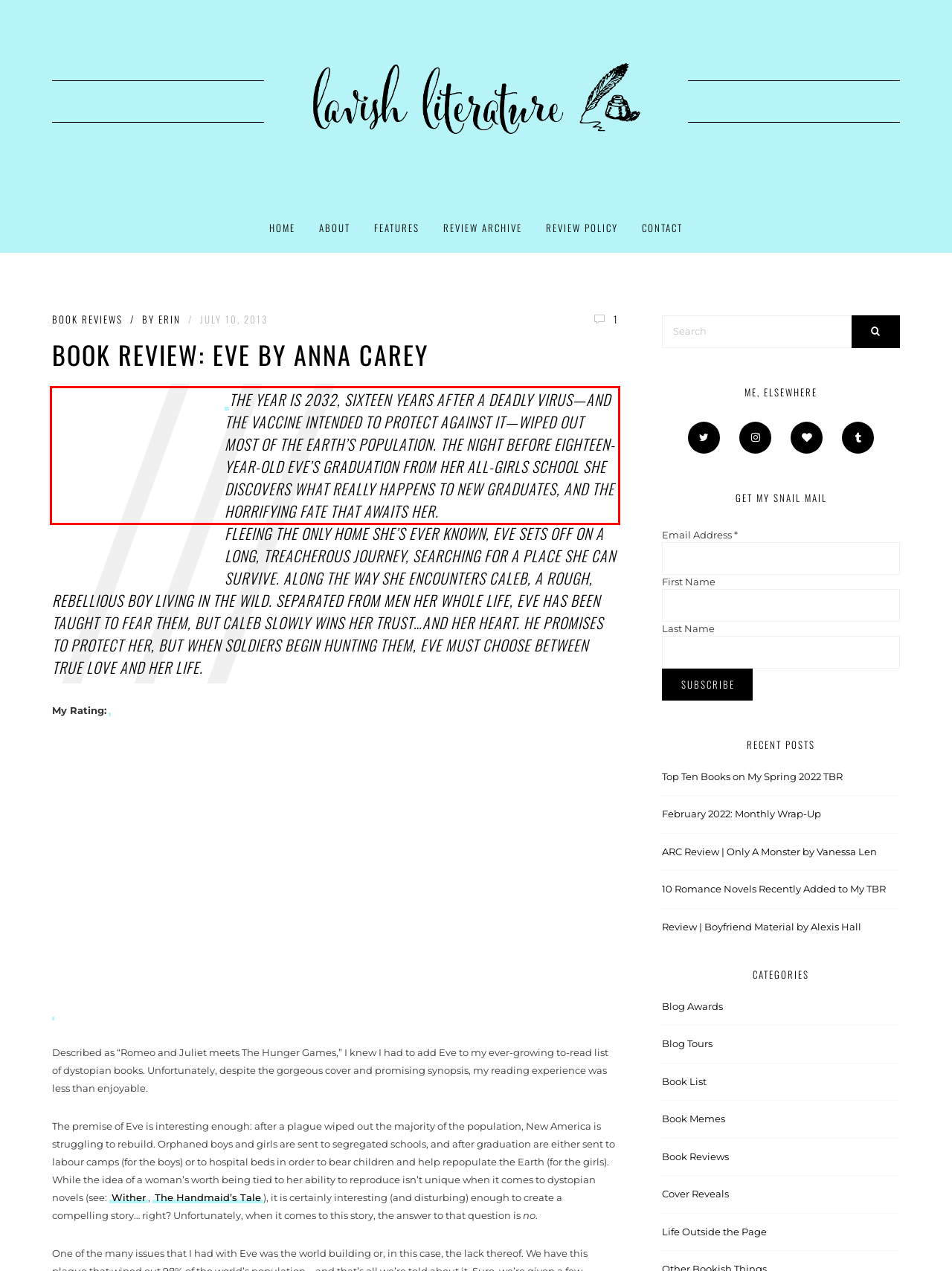Analyze the red bounding box in the provided webpage screenshot and generate the text content contained within.

THE YEAR IS 2032, SIXTEEN YEARS AFTER A DEADLY VIRUS—AND THE VACCINE INTENDED TO PROTECT AGAINST IT—WIPED OUT MOST OF THE EARTH’S POPULATION. THE NIGHT BEFORE EIGHTEEN-YEAR-OLD EVE’S GRADUATION FROM HER ALL-GIRLS SCHOOL SHE DISCOVERS WHAT REALLY HAPPENS TO NEW GRADUATES, AND THE HORRIFYING FATE THAT AWAITS HER.